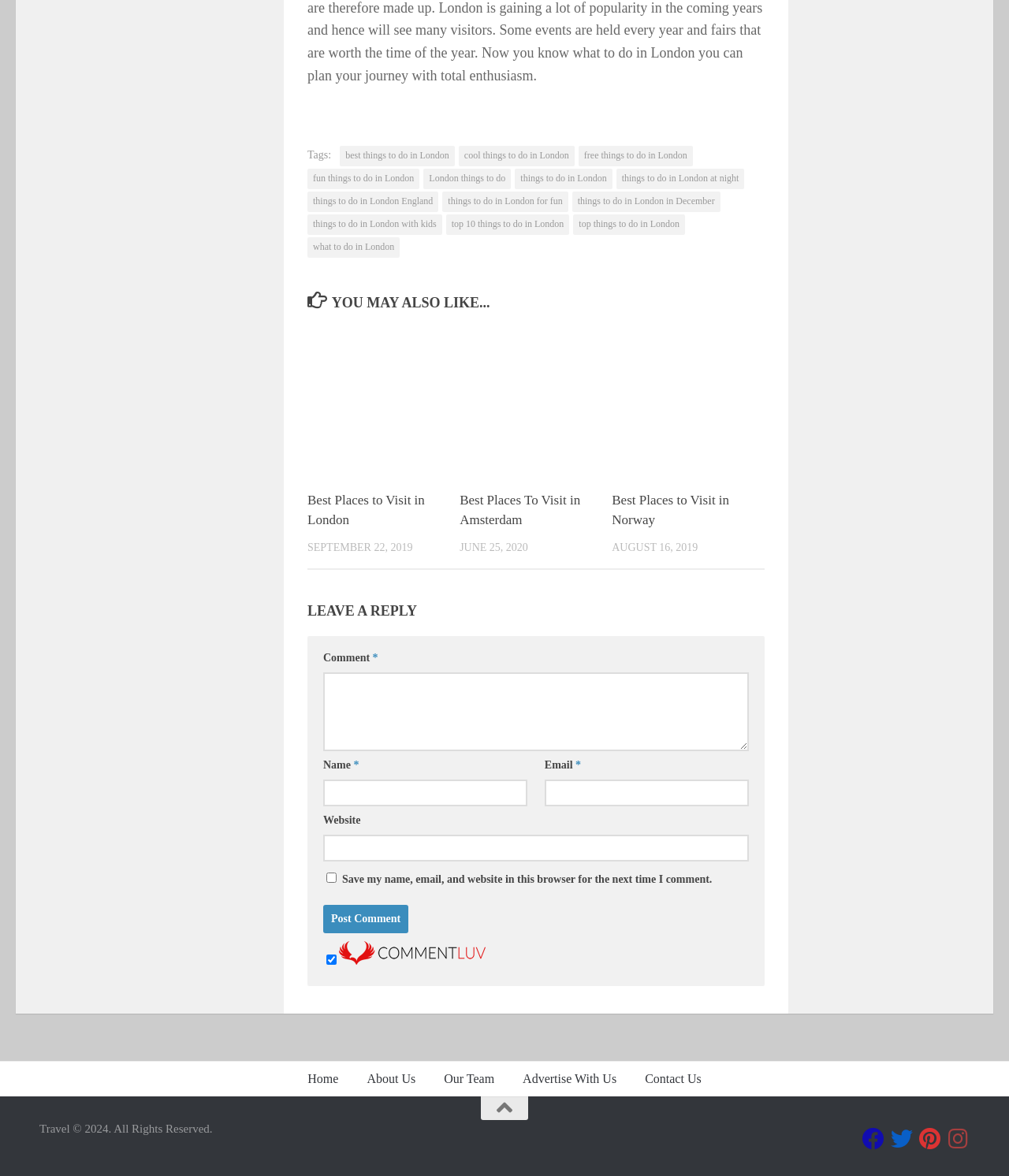Using the given element description, provide the bounding box coordinates (top-left x, top-left y, bottom-right x, bottom-right y) for the corresponding UI element in the screenshot: parent_node: Website name="url"

[0.32, 0.71, 0.742, 0.733]